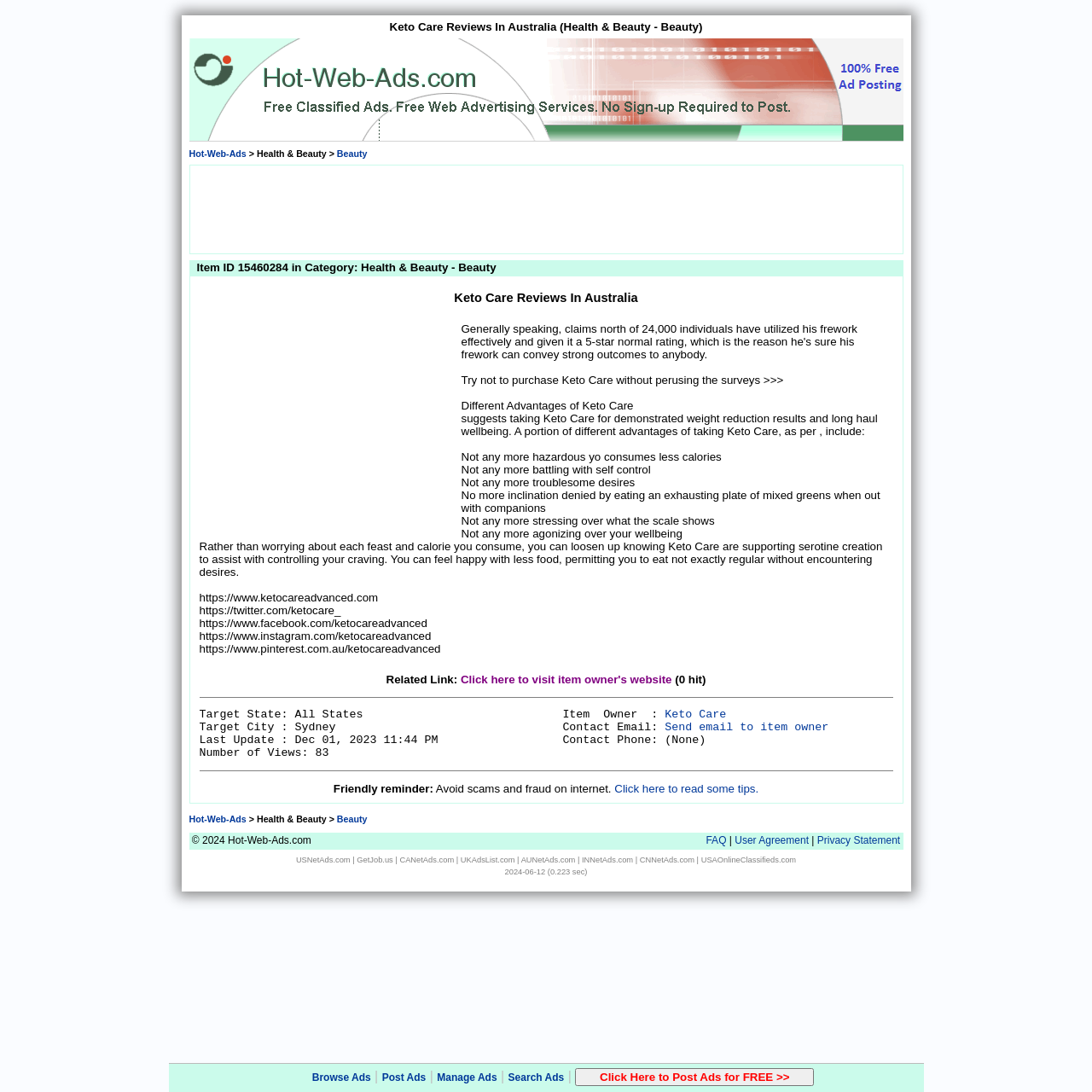How many views does the item have?
Please craft a detailed and exhaustive response to the question.

The item has 83 views, as mentioned in the text 'Number of Views: 83'.